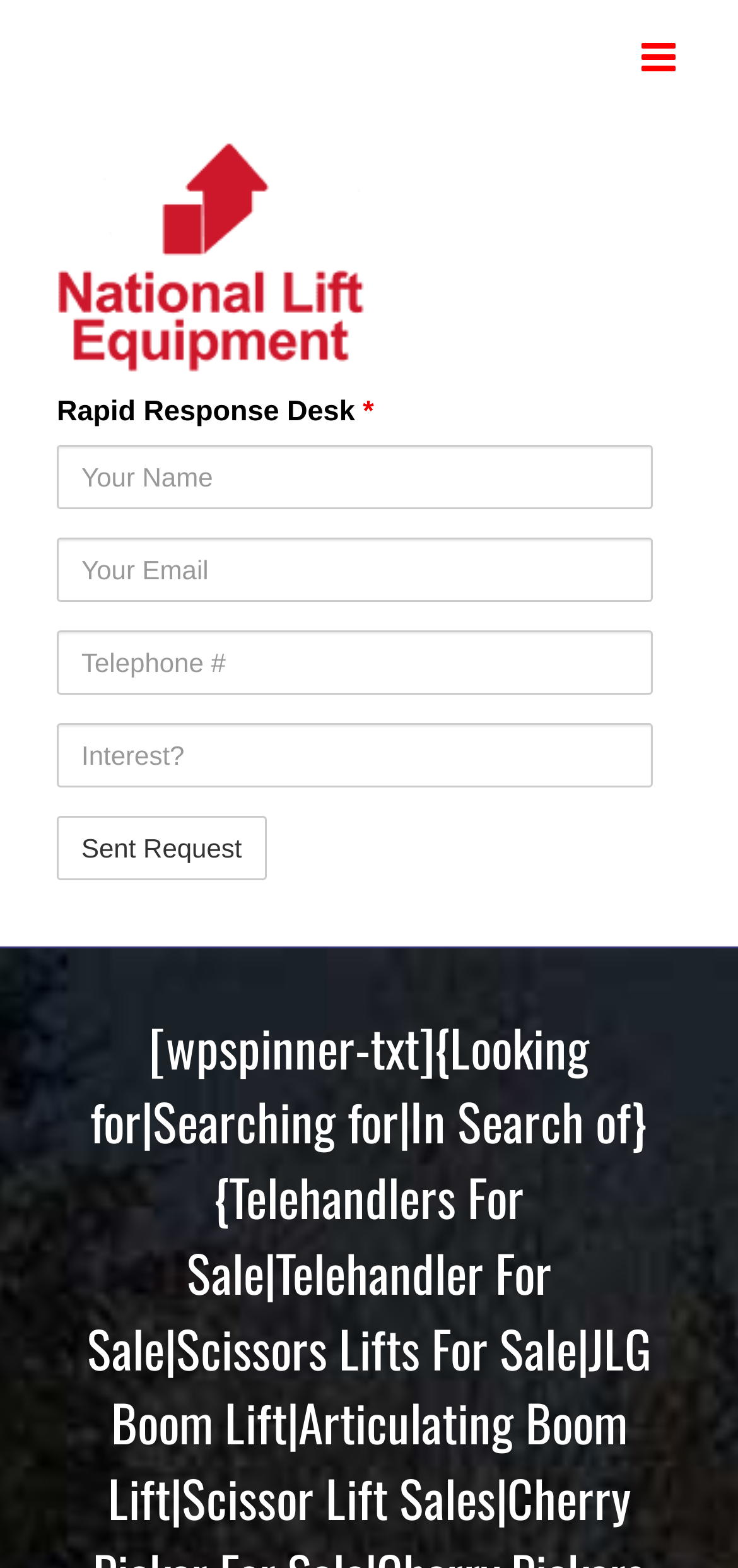Locate the primary heading on the webpage and return its text.

[wpspinner-txt]{Looking for|Searching for|In Search of} {Telehandlers For Sale|Telehandler For Sale|Scissors Lifts For Sale|JLG Boom Lift|Articulating Boom Lift|Scissor Lift Sales|Cherry Picker For Sale|Cherry Pickers For Sale|Boom Lift For Sale|Manlift For Sale|Sky Tracks For Sale|Lift For Sale|Telehandler For Sale Used|Used Telehandlers For Sale|Used Telehandler For Sale|Scissor Lifts Used|Used Scissors Lifts|Used Scissor Lifts|Genie Lift For Sale|Genie Lifts For Sale|Towable Boom Lift For Sale|Used Telehandler Sale|Skytrak For Sale|Scissor Lift For Sale Used|Skytracks For Sale|Used Boom Lifts For Sale|Telehandlers For Sale Near Me|Scissor Lift For Sale Near Me}?[/wpspinner-txt]